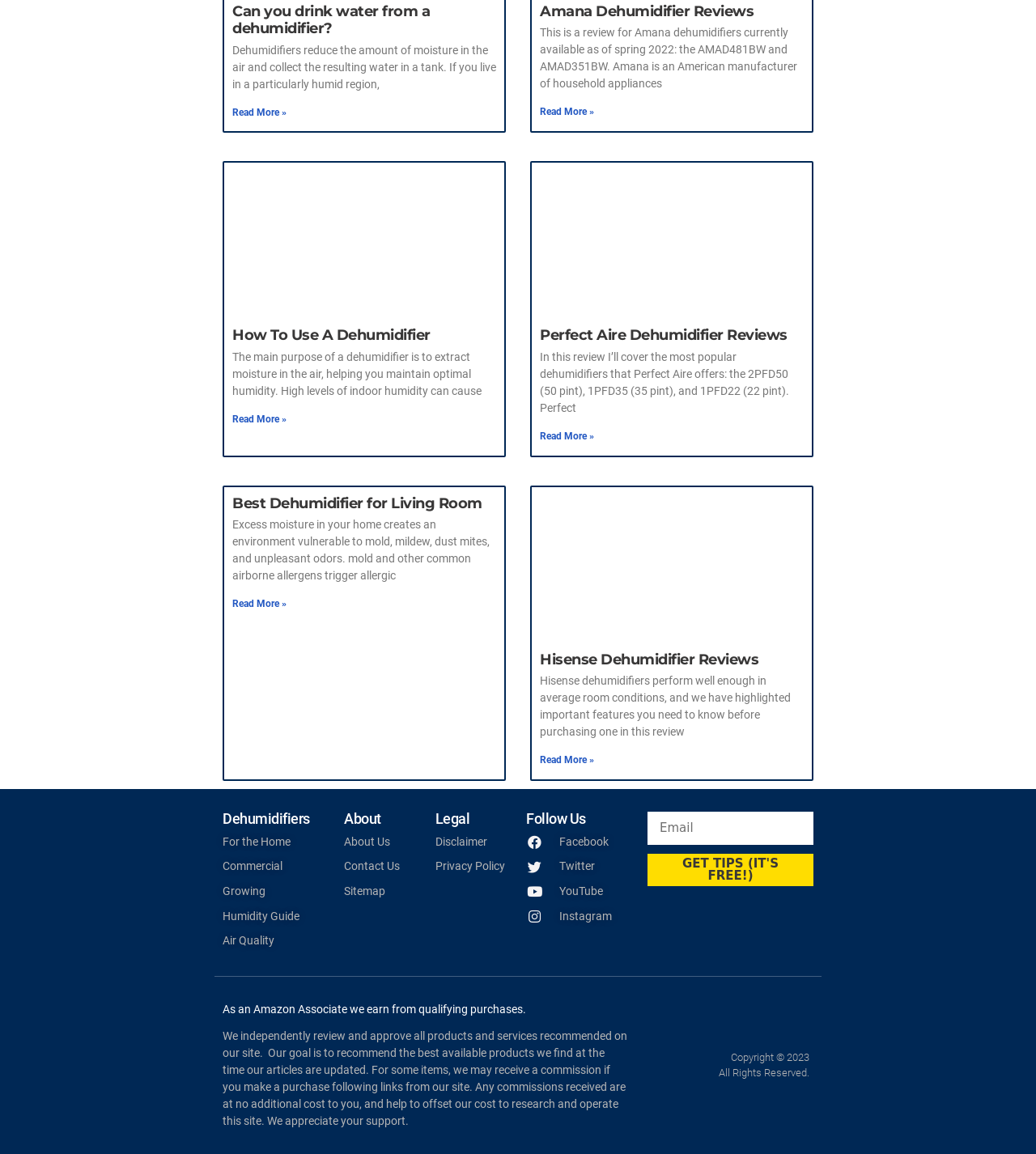Specify the bounding box coordinates of the area to click in order to execute this command: 'Read more about 'Amana Dehumidifier Reviews''. The coordinates should consist of four float numbers ranging from 0 to 1, and should be formatted as [left, top, right, bottom].

[0.521, 0.092, 0.573, 0.102]